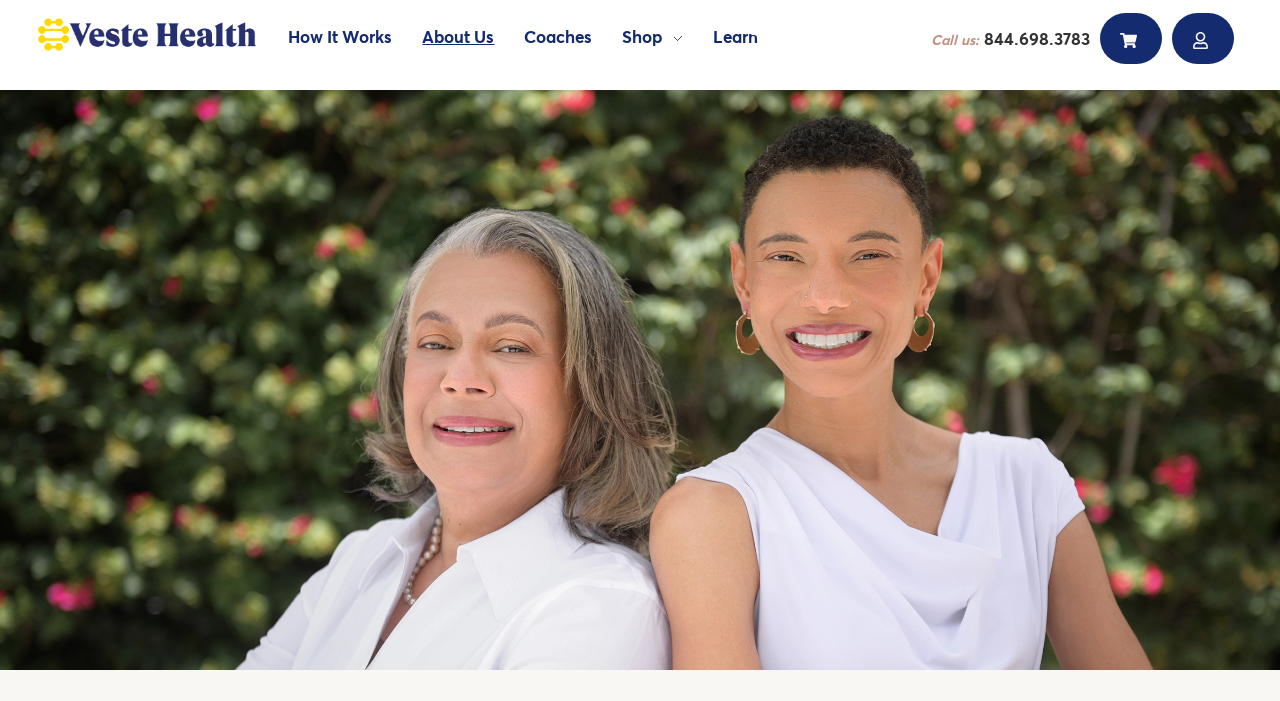Explain the contents of the webpage comprehensively.

The webpage is about Veste Health, a wellness coaching service that utilizes DNA reports, machine learning, and artificial intelligence. At the top left corner, there is a Veste Health logo, which is also a link. Next to the logo, there is a heading that reads "Veste Health" and a link with the same text. Below the heading, there is a static text that says "Invested in YOU".

The top navigation menu consists of five links: "How It Works", "About Us", "Coaches", "Shop", and "Learn", which are positioned horizontally from left to right. The "Shop" link is a static text, while the others are clickable links.

At the top right corner, there is a link that displays the company's phone number, "Call us: 844.698.3783". There are also two social media links, represented by icons, positioned at the top right corner.

Overall, the webpage has a simple and clean layout, with a prominent display of the company's logo and navigation menu at the top.